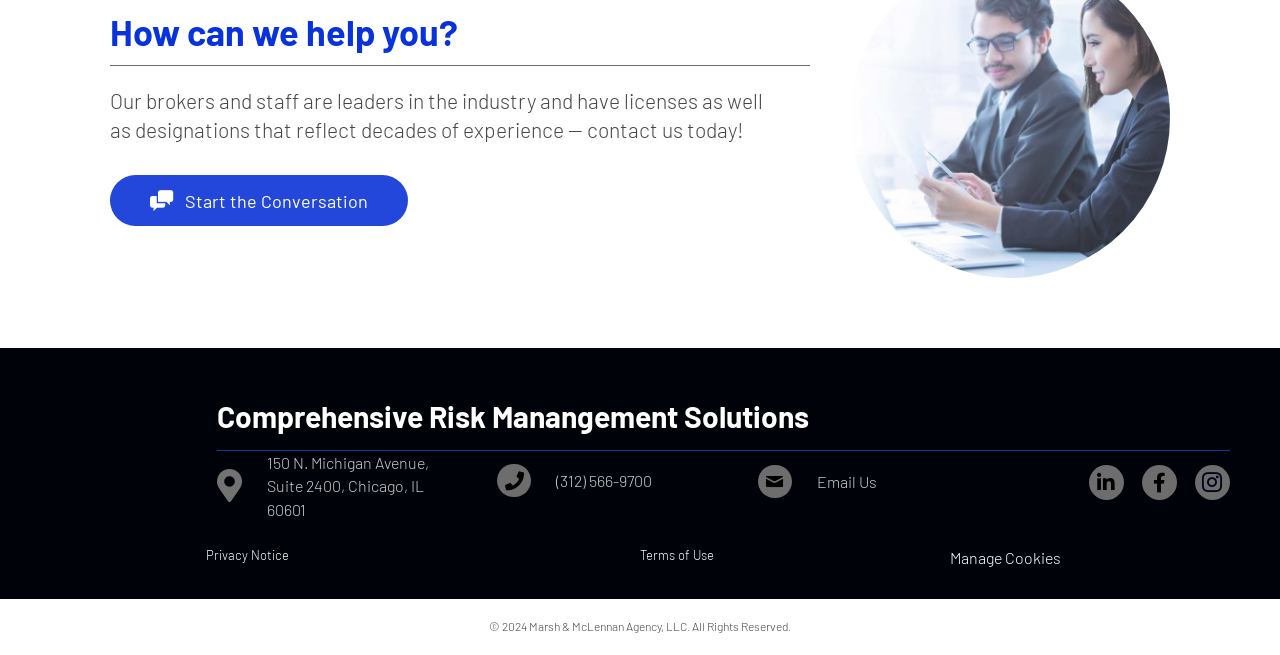Give a one-word or phrase response to the following question: What is the company's address?

150 N. Michigan Avenue, Suite 2400, Chicago, IL 60601